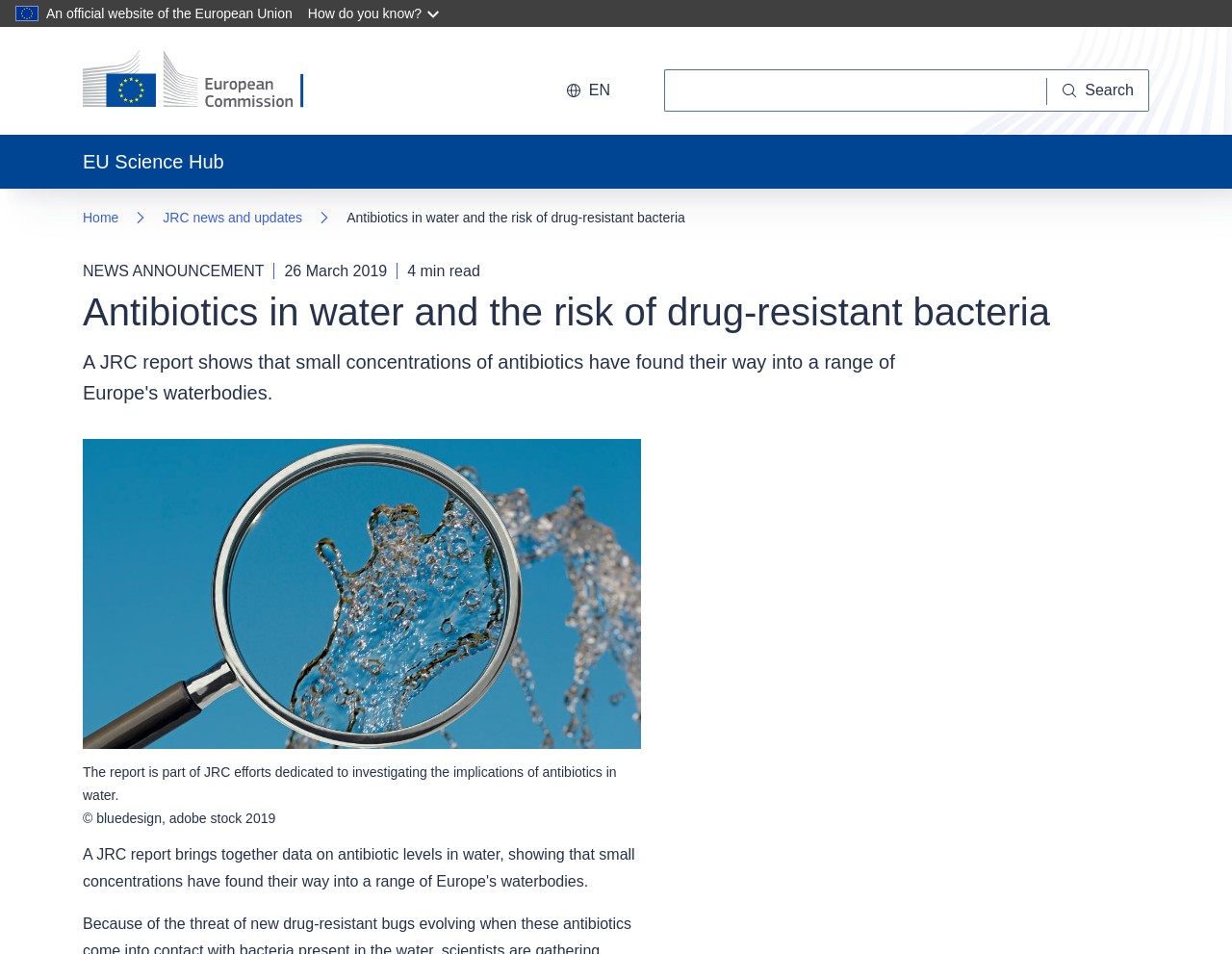Give an extensive and precise description of the webpage.

The webpage is about a news announcement from the European Commission, specifically discussing a JRC report on antibiotics in water and the risk of drug-resistant bacteria. 

At the top left of the page, there is a link to skip to the main content. Next to it, there is a static text stating that this is an official website of the European Union. A button to expand a dropdown menu is located on the top right, labeled "How do you know?".

Below these elements, there is a horizontal navigation bar with links to the home page, a European Commission logo, and a button to change the language, which is currently set to English. A search bar is located on the right side of this navigation bar.

Further down, there is a section with a static text "EU Science Hub" on the left, followed by a navigation menu indicating the current location, which includes links to the home page and JRC news and updates. The title of the news announcement, "Antibiotics in water and the risk of drug-resistant bacteria", is displayed prominently below this navigation menu.

The news announcement itself is divided into sections, with a heading, a figure, and a figcaption. The figure is an image related to the report, and the figcaption provides a copyright notice for the image.